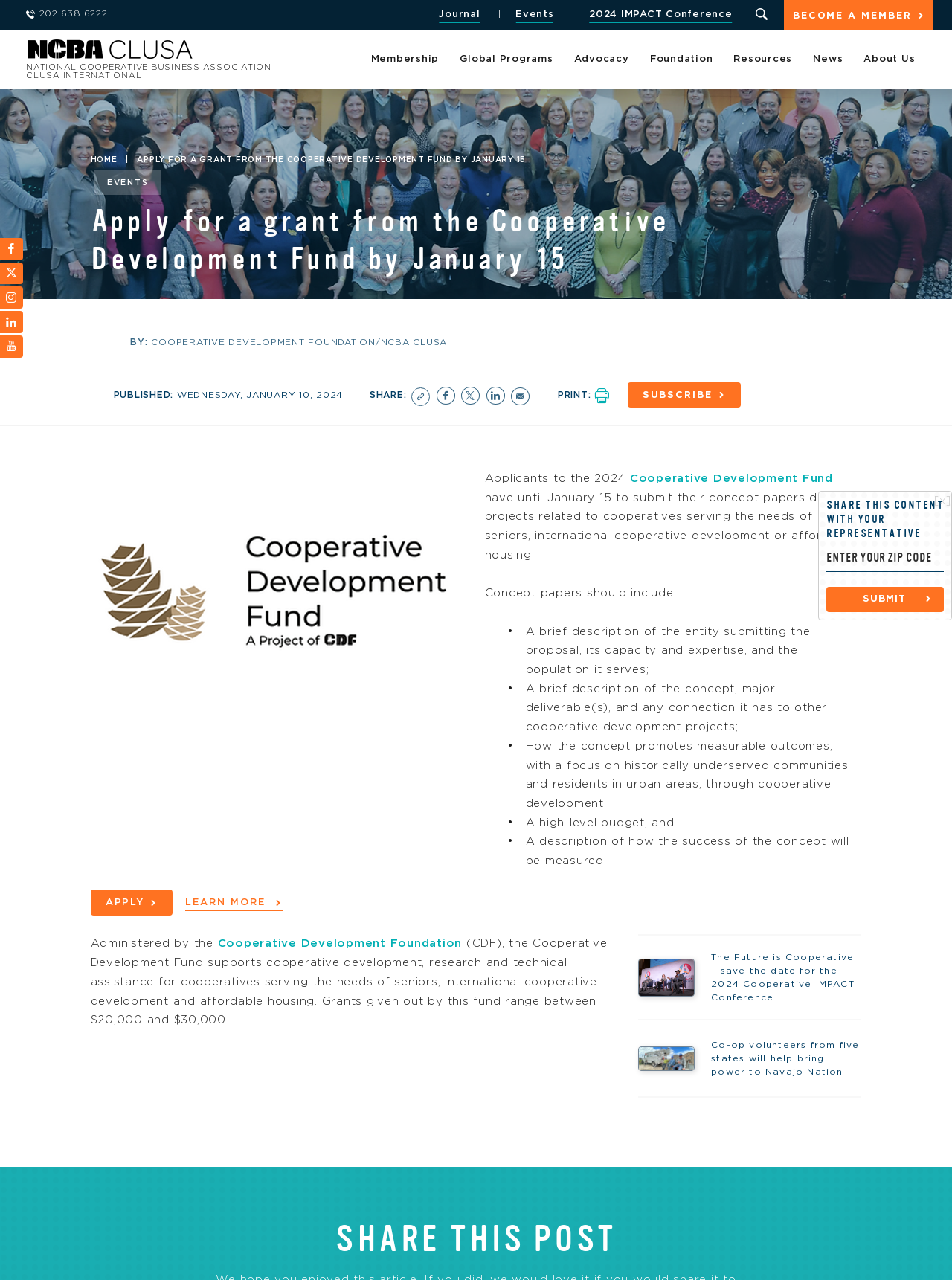Give a detailed account of the webpage.

The webpage is about applying for a grant from the Cooperative Development Fund by January 15. At the top, there is a navigation bar with links to "Journal", "Events", "2024 IMPACT Conference", and other sections. Below the navigation bar, there is a header section with a logo and links to "NCBA CLUSA NATIONAL COOPERATIVE BUSINESS ASSOCIATION CLUSA INTERNATIONAL" and "RETURN HOME".

The main content of the page is divided into two sections. The first section has a heading "Apply for a grant from the Cooperative Development Fund by January 15" and provides information about the grant, including the deadline, eligibility, and requirements. There are also links to "APPLY" and "LEARN MORE" in this section.

The second section appears to be a blog post or news article with a heading "Applicants to the 2024 Cooperative Development Fund have until January 15 to submit their concept papers..." The article provides details about the grant, including the types of projects that can be funded, the requirements for the concept papers, and the evaluation criteria. There are also links to "APPLY" and "LEARN MORE" in this section.

On the right side of the page, there is a sidebar with links to "Membership", "Global Programs", "Advocacy", "Foundation", "Resources", "News", and "About Us". There are also social media links and a search bar at the top of the page.

At the bottom of the page, there are more links to news articles and a call to action to "SHARE THIS POST". There is also a footer section with links to "NCBA CLUSA" and "Cooperative Development Foundation".